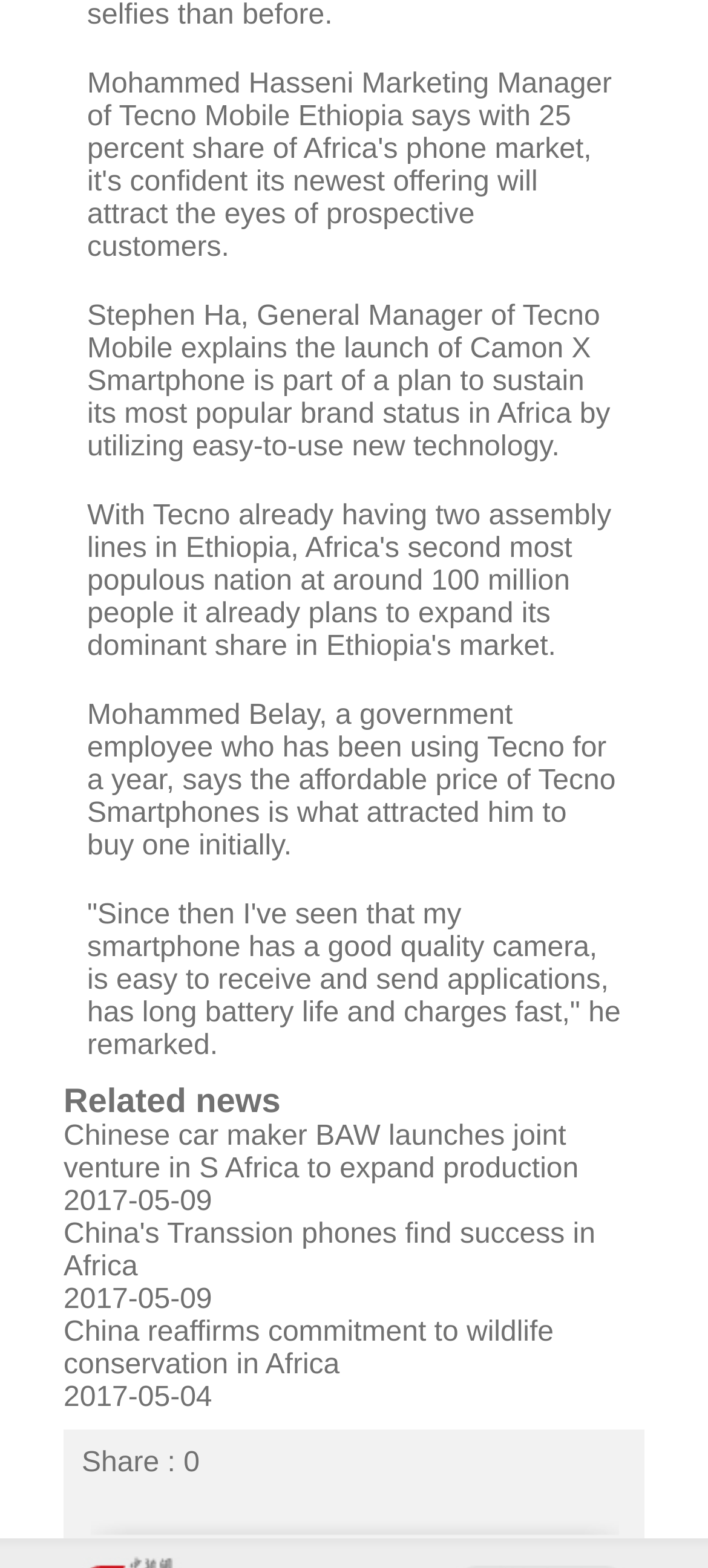What is the date of the first related news?
Provide a one-word or short-phrase answer based on the image.

2017-05-09